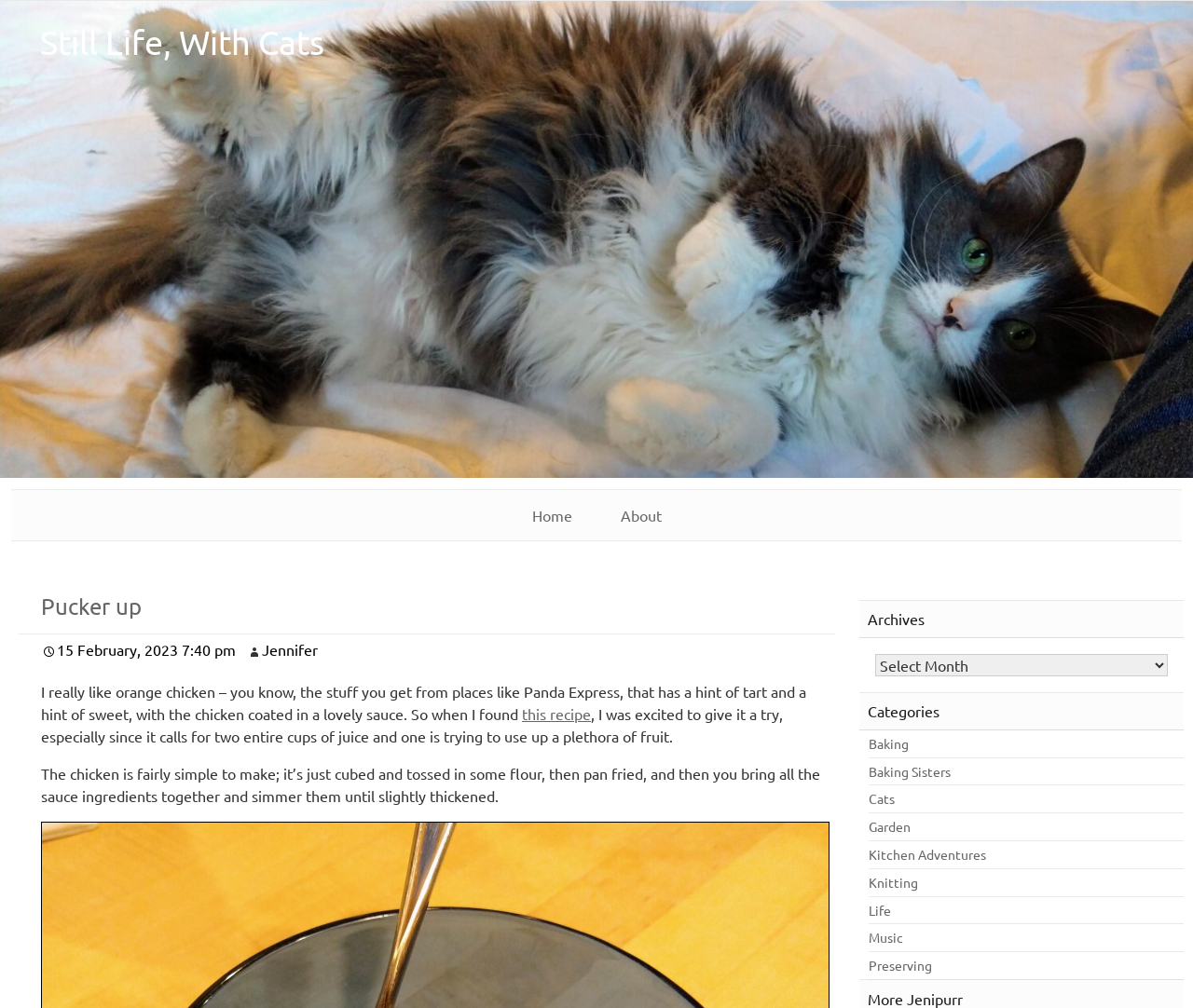Please give a succinct answer to the question in one word or phrase:
How many categories are listed on the webpage?

9